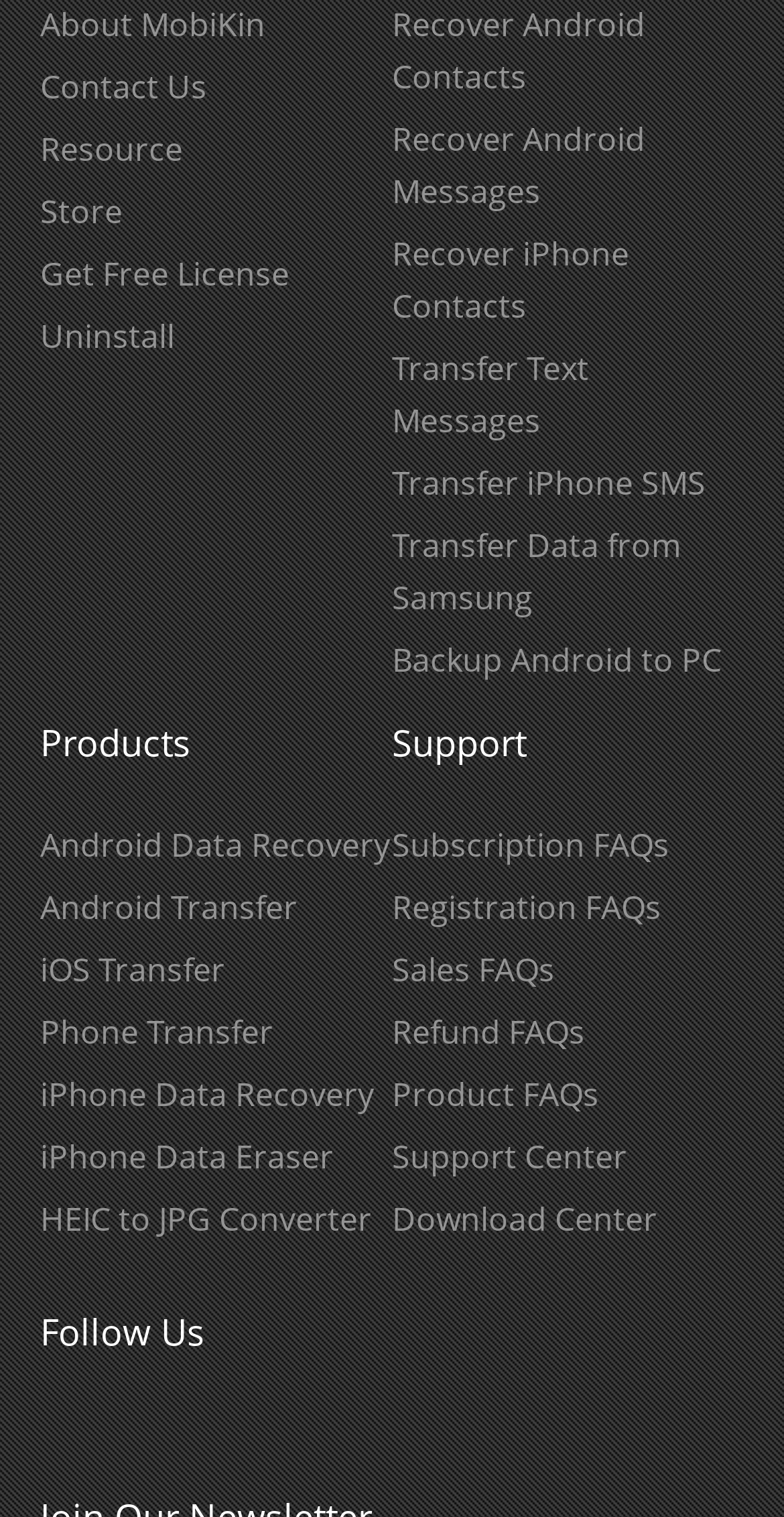Indicate the bounding box coordinates of the clickable region to achieve the following instruction: "Recover Android Contacts."

[0.5, 0.001, 0.823, 0.065]